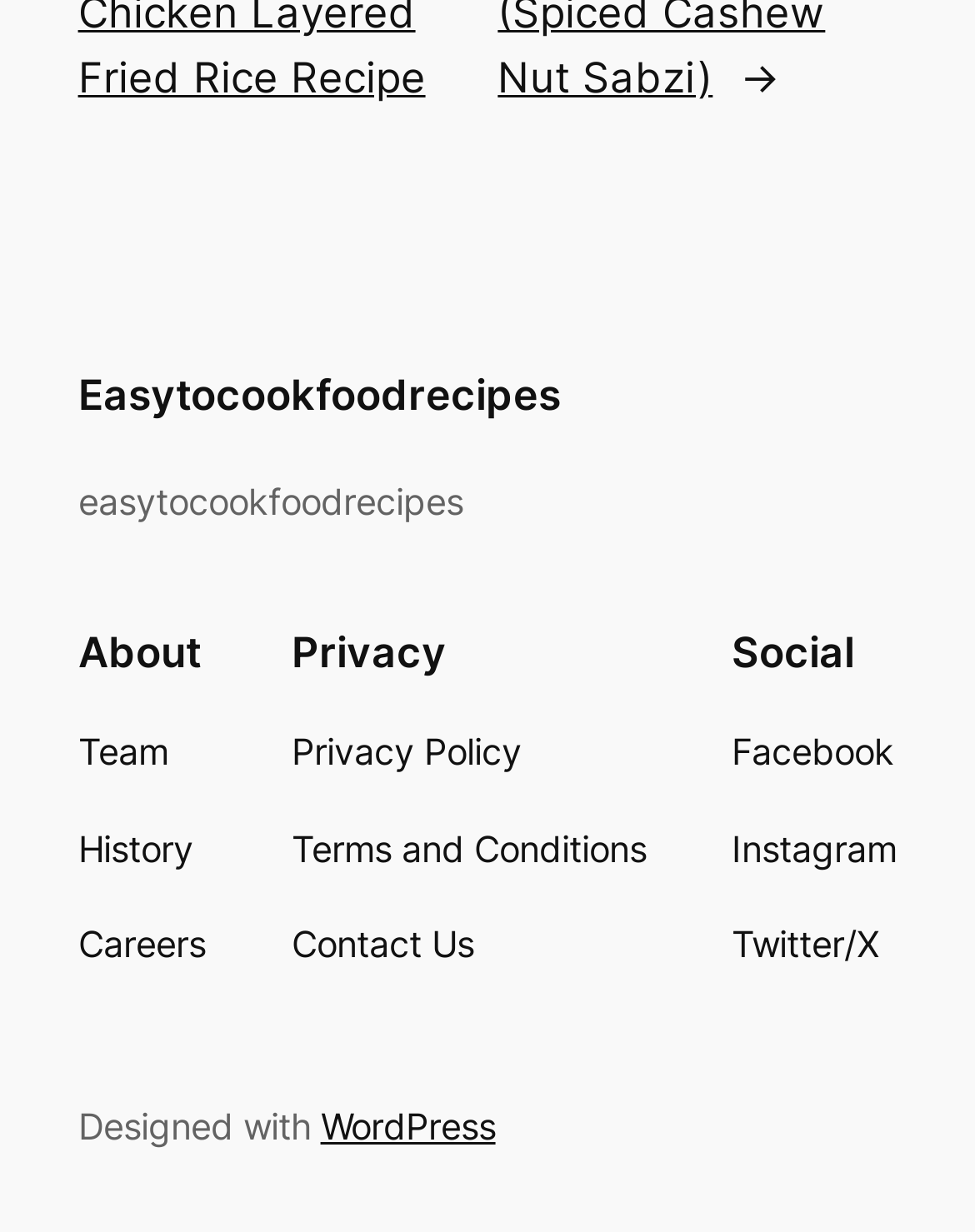How many social media platforms are linked?
Based on the image content, provide your answer in one word or a short phrase.

Three